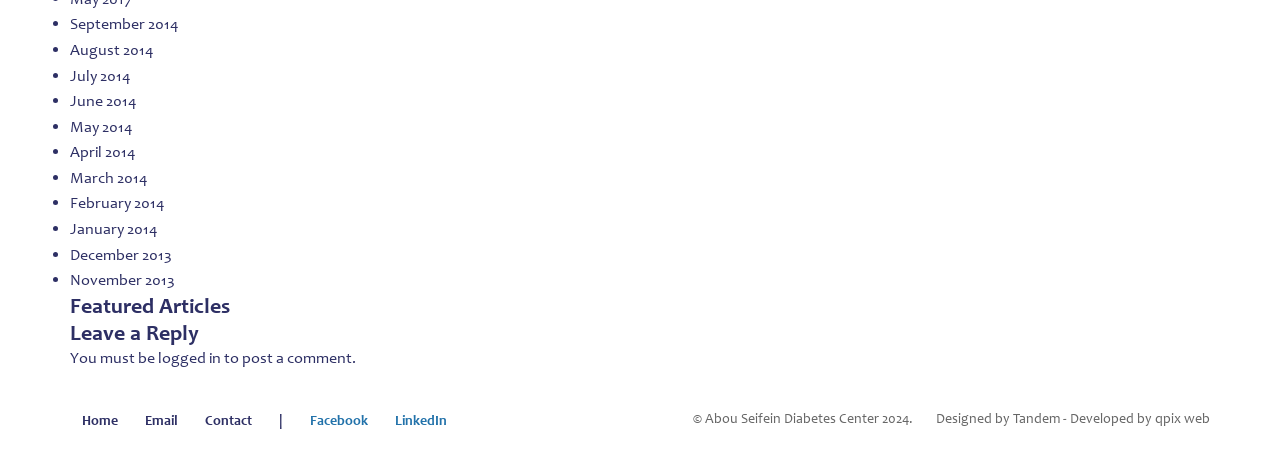Refer to the image and answer the question with as much detail as possible: What is the name of the designer?

I found the name of the designer in the footer section, which reads 'Designed by Tandem'.